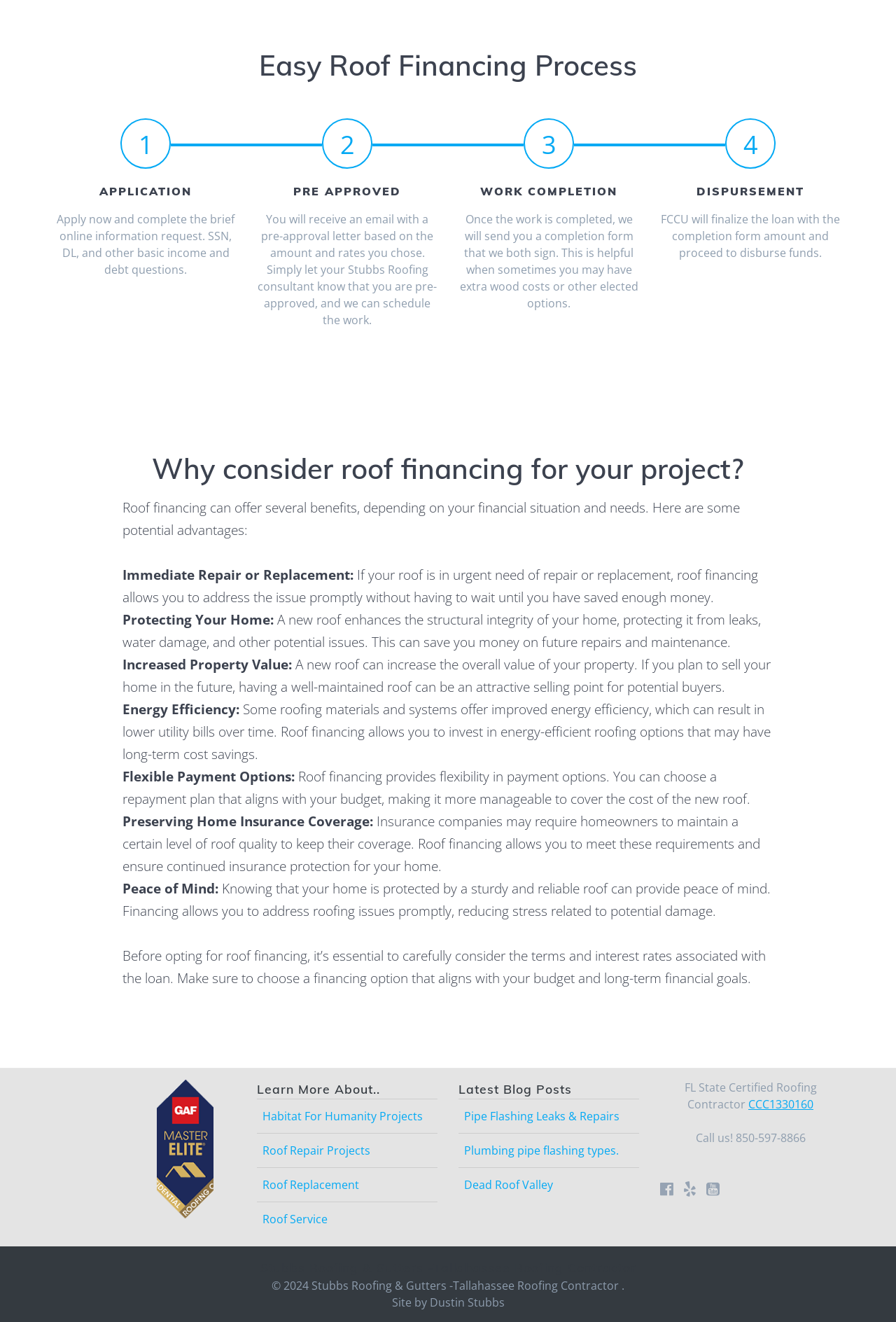Identify the bounding box coordinates for the element you need to click to achieve the following task: "Login to the system". Provide the bounding box coordinates as four float numbers between 0 and 1, in the form [left, top, right, bottom].

None